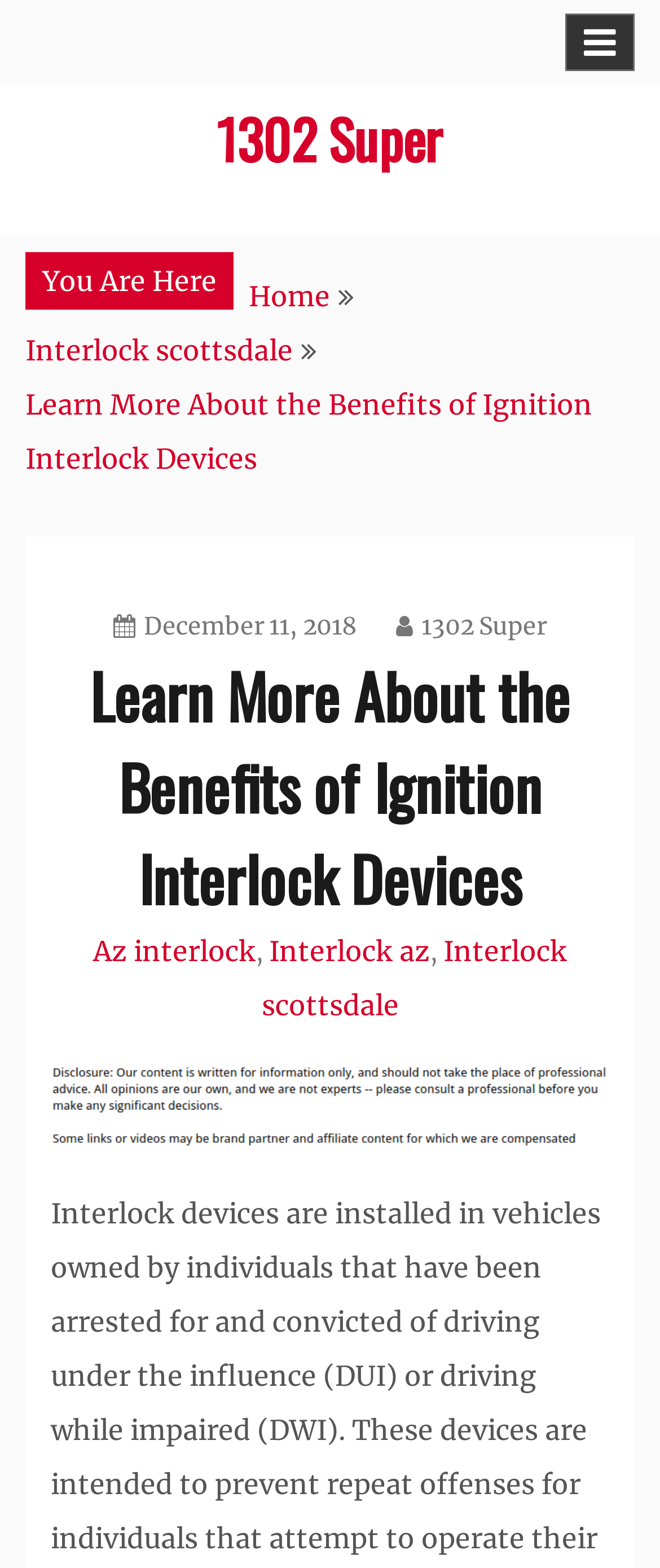Locate the coordinates of the bounding box for the clickable region that fulfills this instruction: "Click the primary menu button".

[0.856, 0.009, 0.962, 0.045]